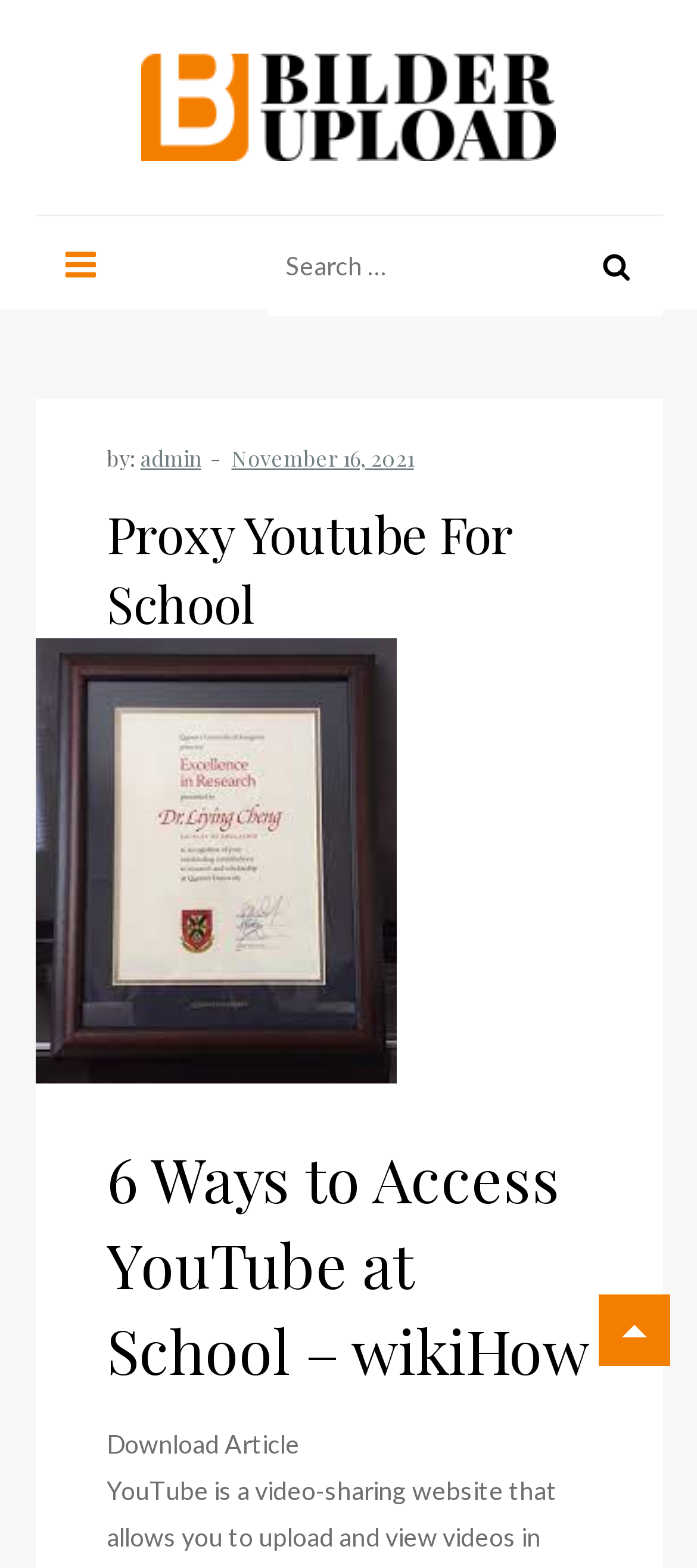Please find the bounding box coordinates of the element that you should click to achieve the following instruction: "Click on the Bilder Upload link". The coordinates should be presented as four float numbers between 0 and 1: [left, top, right, bottom].

[0.203, 0.034, 0.797, 0.103]